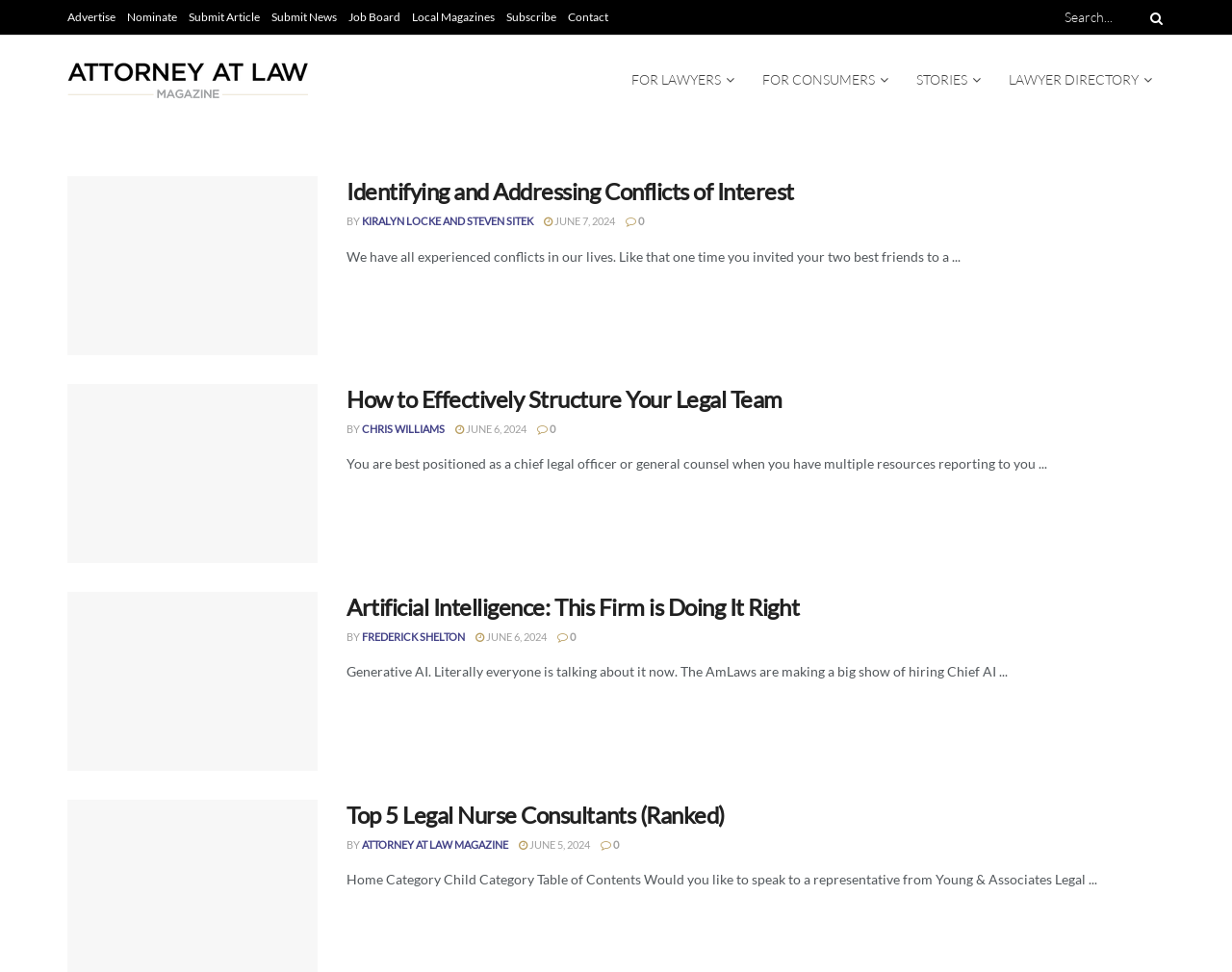What is the function of the 'Search...' textbox?
Please give a detailed and elaborate answer to the question.

The 'Search...' textbox is accompanied by a 'Search Button', which implies that the textbox is used to input search queries and the button is used to submit the search request to search the website.